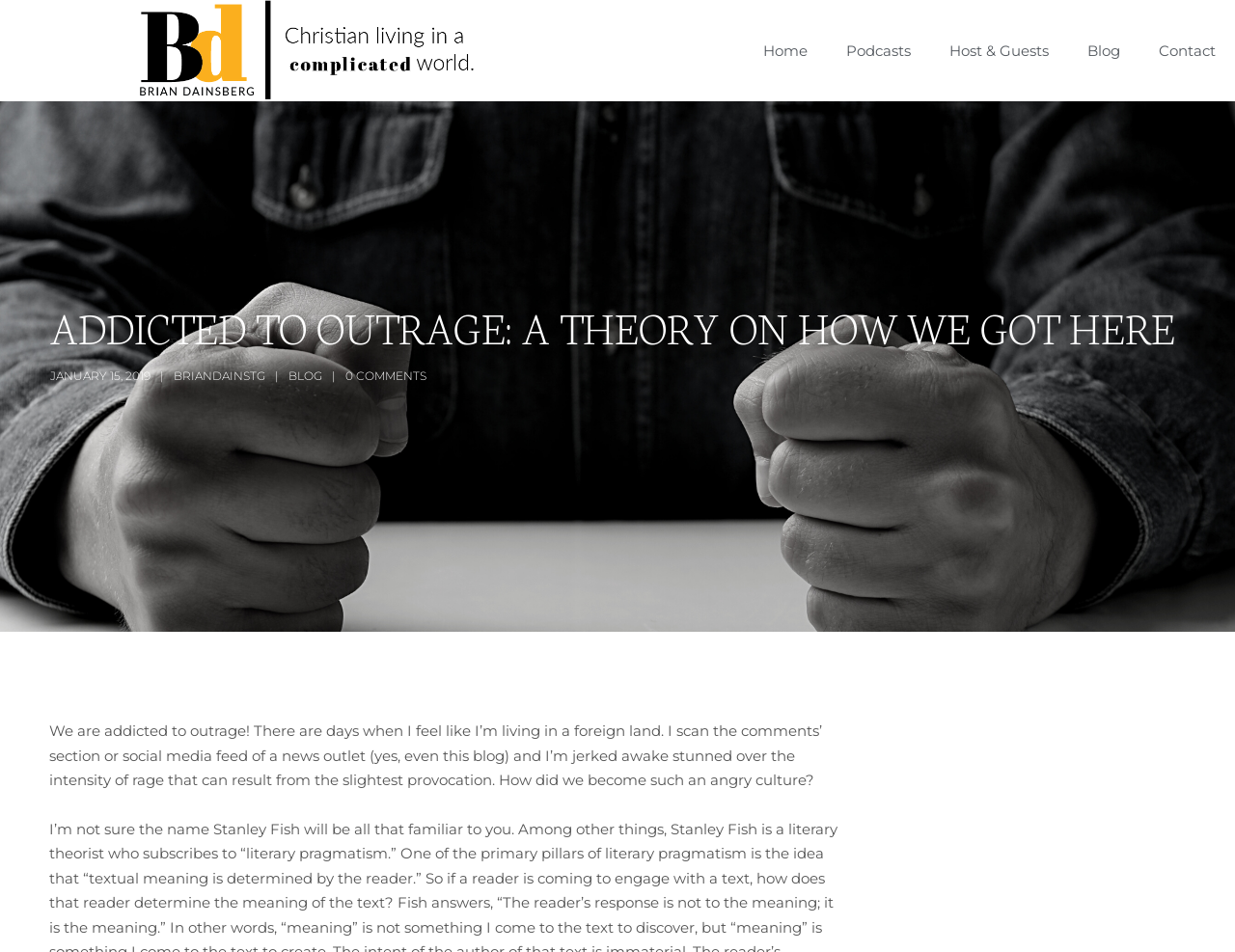Show the bounding box coordinates for the HTML element described as: "Podcasts".

[0.67, 0.018, 0.753, 0.089]